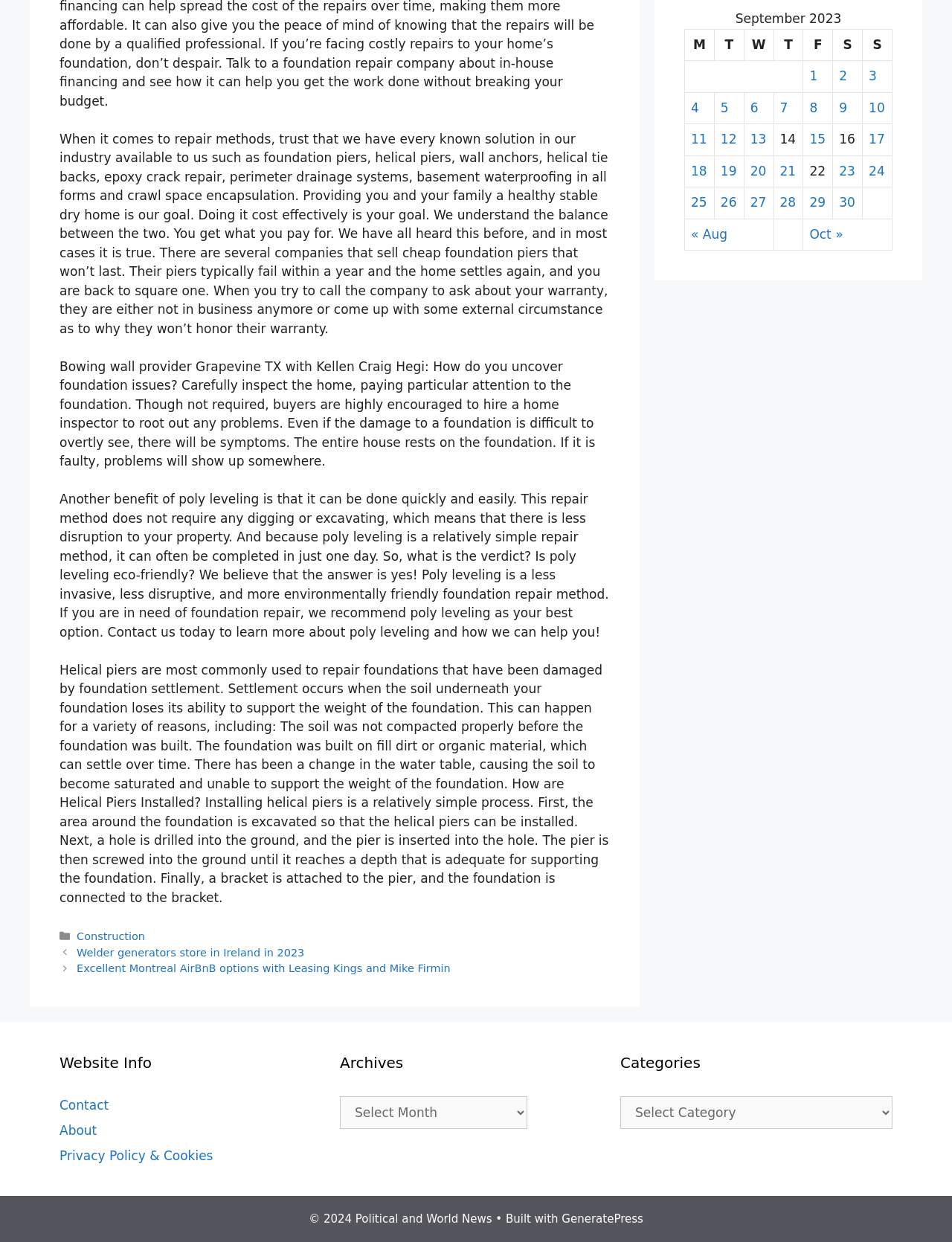Find the bounding box coordinates of the clickable element required to execute the following instruction: "Click on the 'Construction' category". Provide the coordinates as four float numbers between 0 and 1, i.e., [left, top, right, bottom].

[0.081, 0.749, 0.152, 0.759]